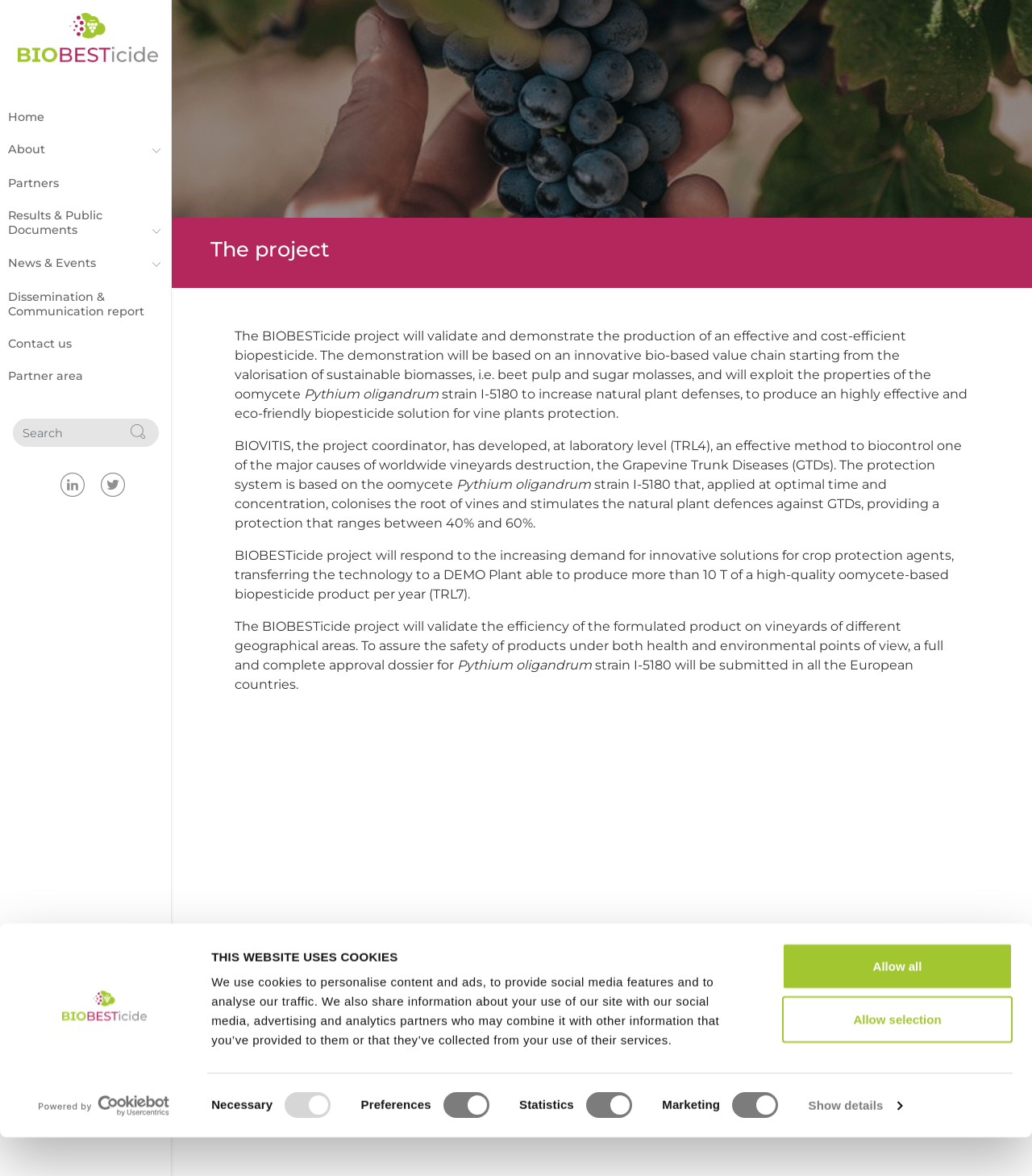Where will the approval dossier be submitted?
Using the image provided, answer with just one word or phrase.

European countries